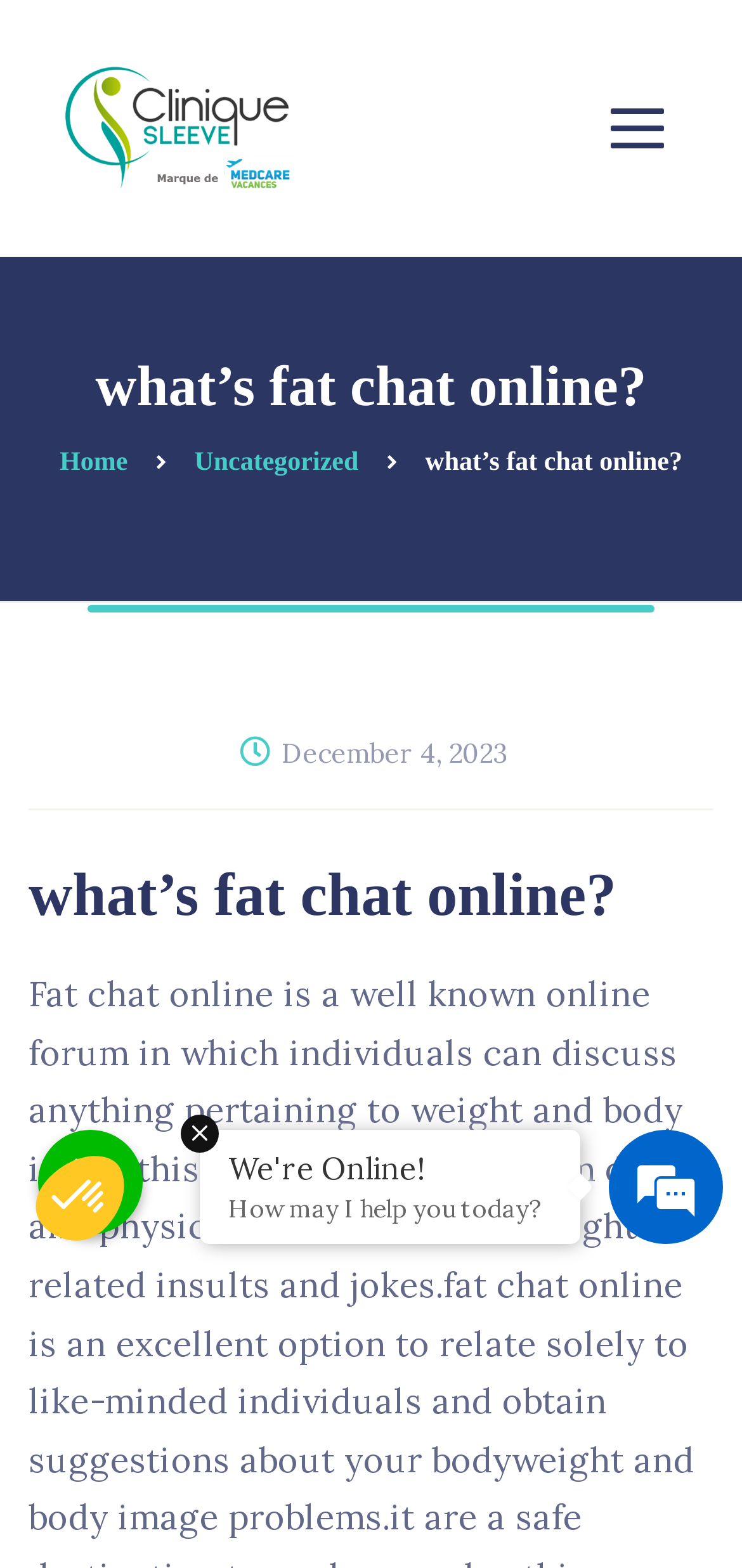Provide a short answer to the following question with just one word or phrase: What is the topic of the main heading?

Fat Chat Online